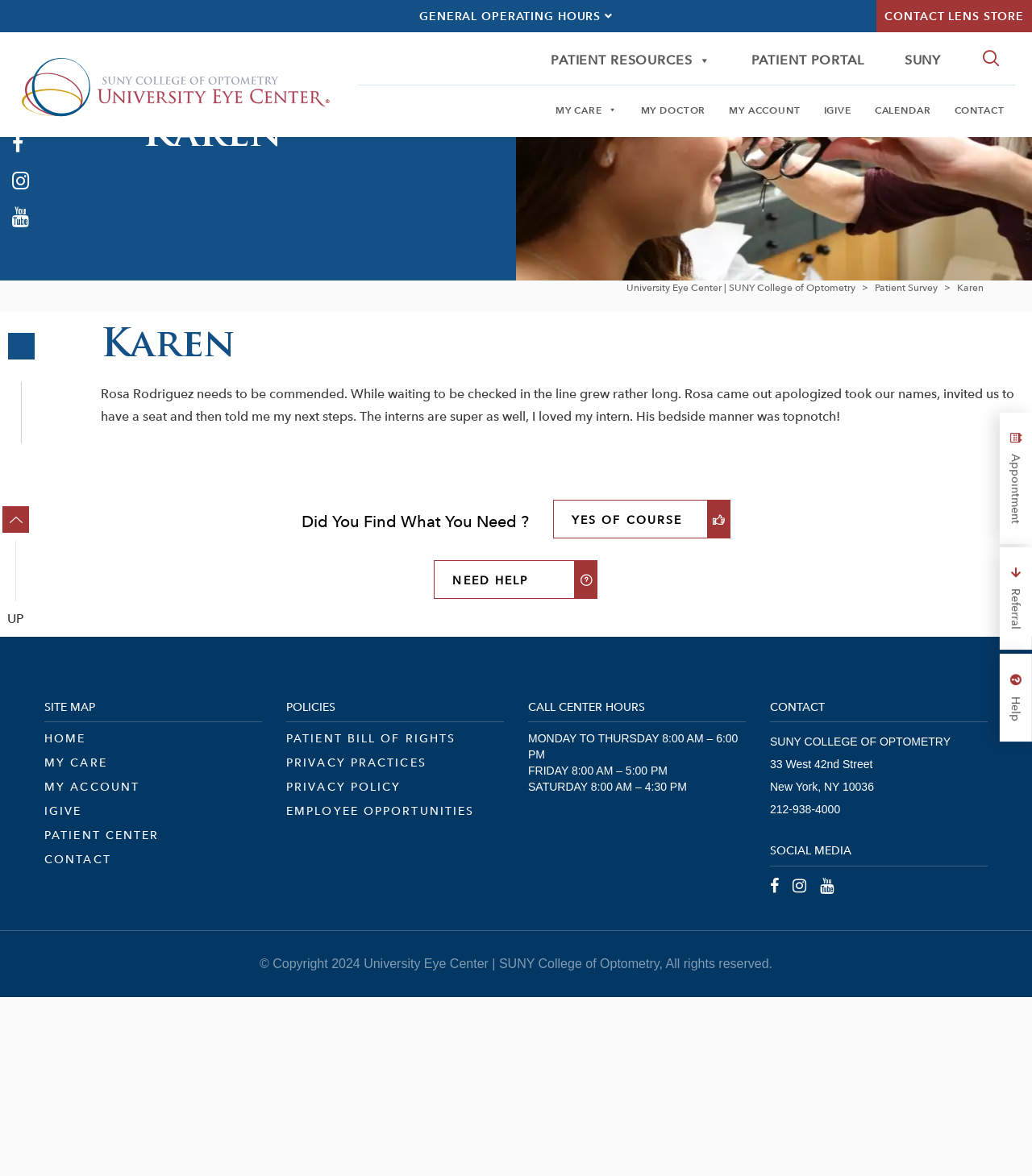Generate a comprehensive caption for the webpage you are viewing.

This webpage is about the University Eye Center at SUNY College of Optometry, with a focus on patient resources and services. At the top right corner, there are three icons for appointment, referral, and help. Below these icons, there are several links to different sections of the website, including general operating hours, contact lens store, patient resources, and patient portal.

On the left side of the page, there is a logo and a navigation menu with links to various parts of the website, including patient resources, my care, my doctor, my account, and calendar. Below the navigation menu, there is a heading that reads "Karen" and a brief testimonial about Rosa Rodriguez, a staff member who provided excellent service.

In the main content area, there is a section with a heading that asks "Did You Find What You Need?" and provides two links, one for "YES OF COURSE" and another for "NEED HELP". Below this section, there is a link to go back to the top of the page.

At the bottom of the page, there is a site map with links to various sections of the website, including home, my care, my account, and contact. There are also sections for policies, call center hours, and contact information, including address, phone number, and social media links. Finally, there is a copyright notice at the very bottom of the page.